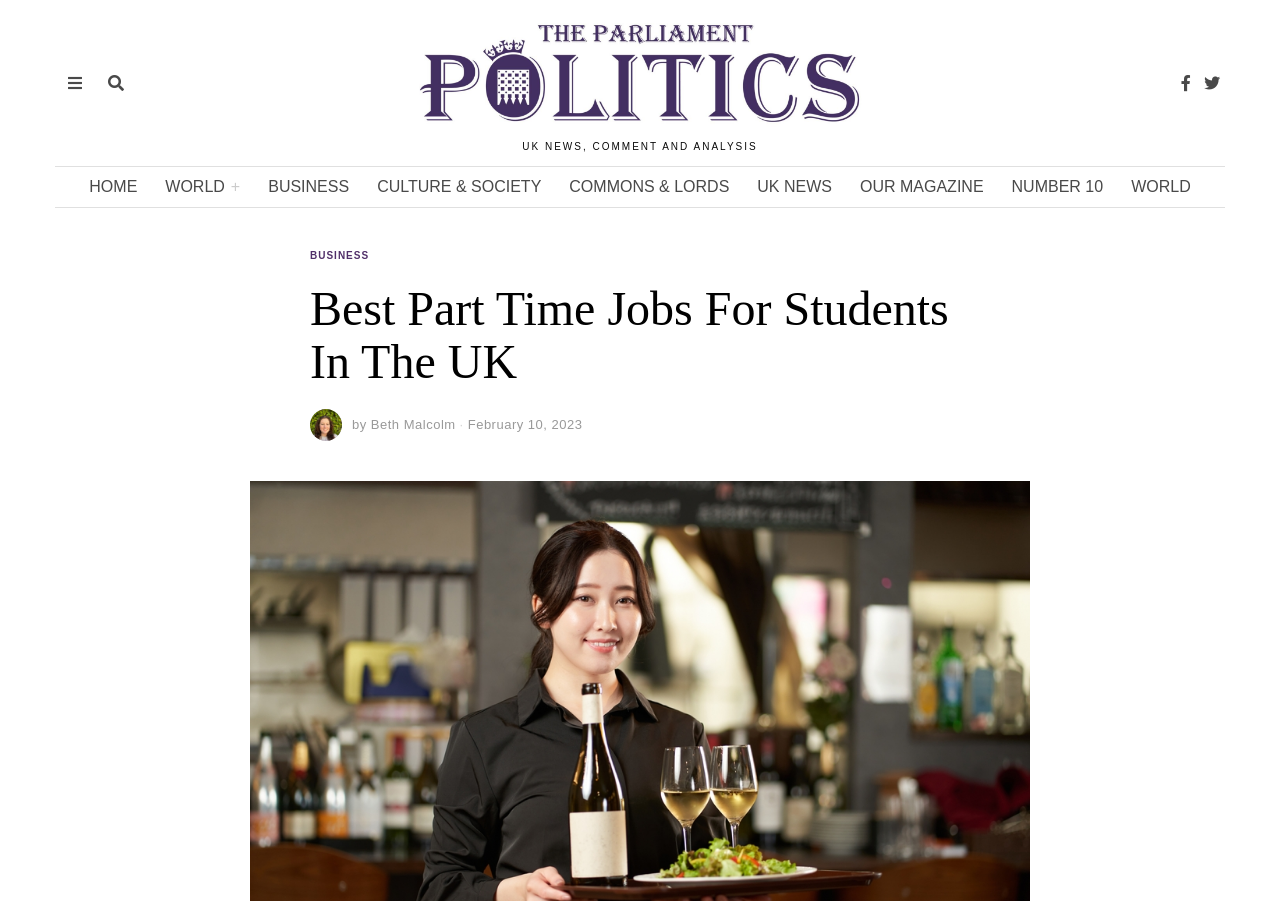Please provide a short answer using a single word or phrase for the question:
What is the type of the icon at the top-right corner?

social media